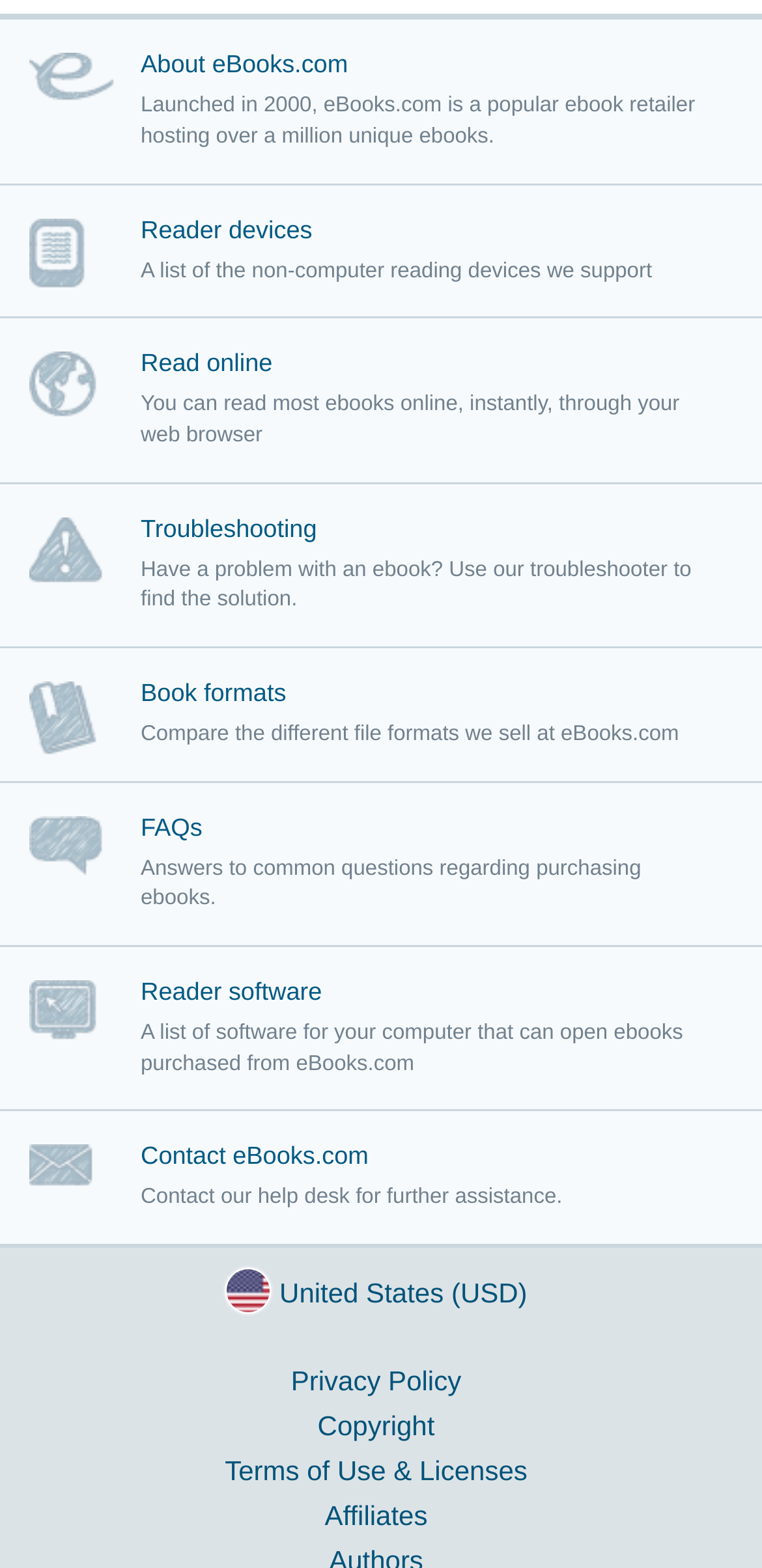Bounding box coordinates must be specified in the format (top-left x, top-left y, bottom-right x, bottom-right y). All values should be floating point numbers between 0 and 1. What are the bounding box coordinates of the UI element described as: United States (USD)

[0.295, 0.814, 0.692, 0.834]